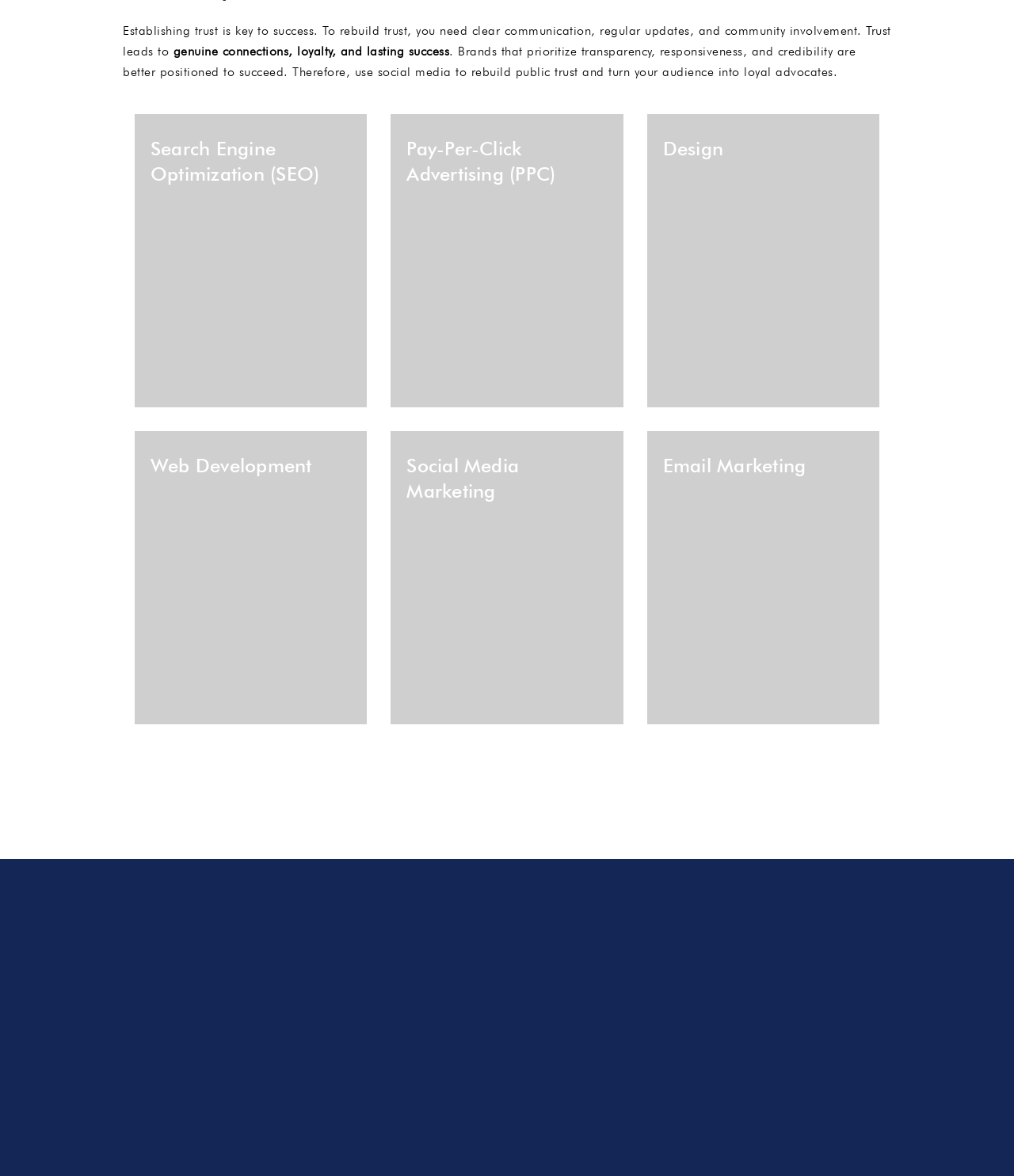Highlight the bounding box coordinates of the element that should be clicked to carry out the following instruction: "Subscribe to the newsletter". The coordinates must be given as four float numbers ranging from 0 to 1, i.e., [left, top, right, bottom].

[0.596, 0.895, 0.777, 0.922]